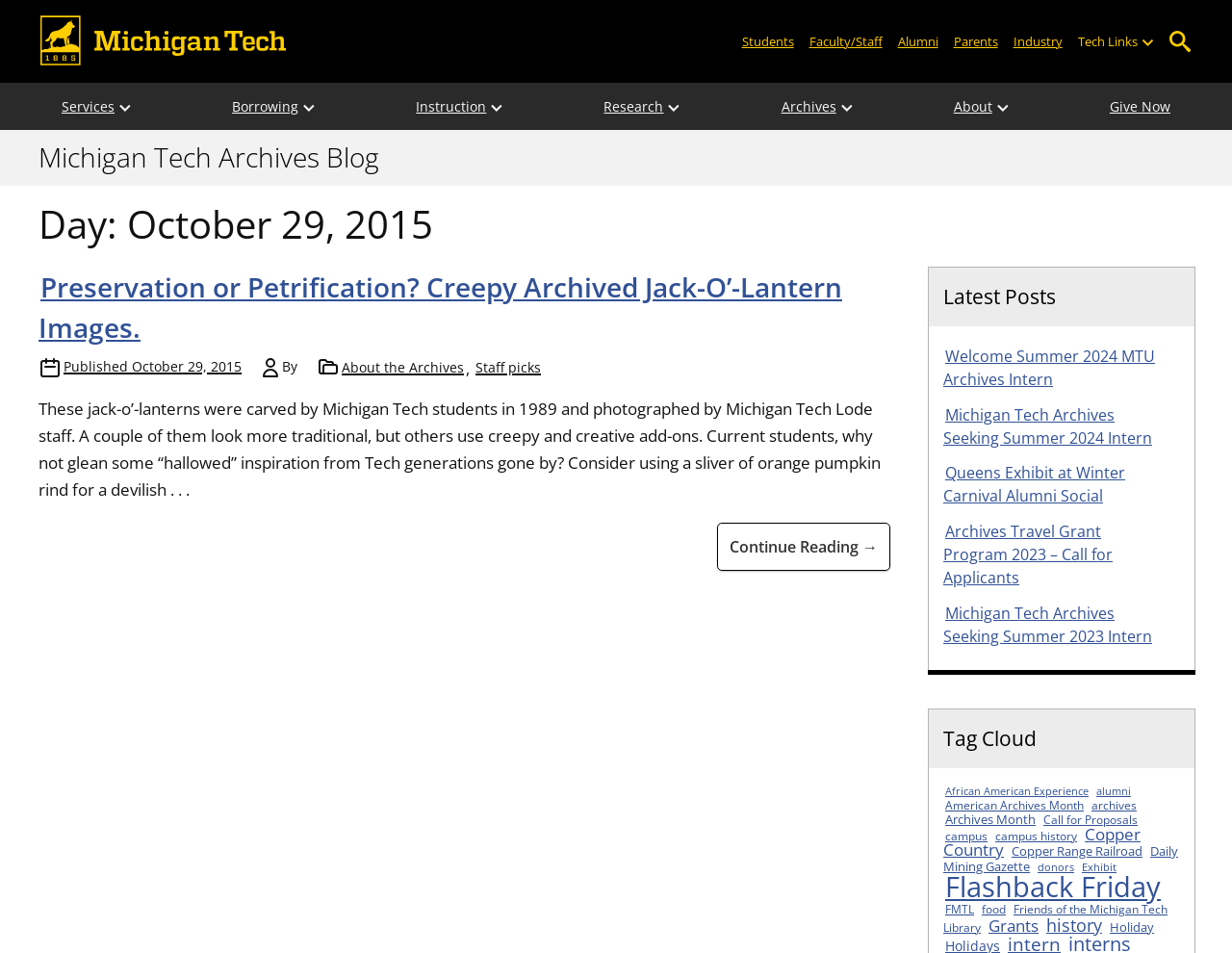Determine the coordinates of the bounding box that should be clicked to complete the instruction: "Click the 'Michigan Tech Logo' link". The coordinates should be represented by four float numbers between 0 and 1: [left, top, right, bottom].

[0.031, 0.016, 0.234, 0.069]